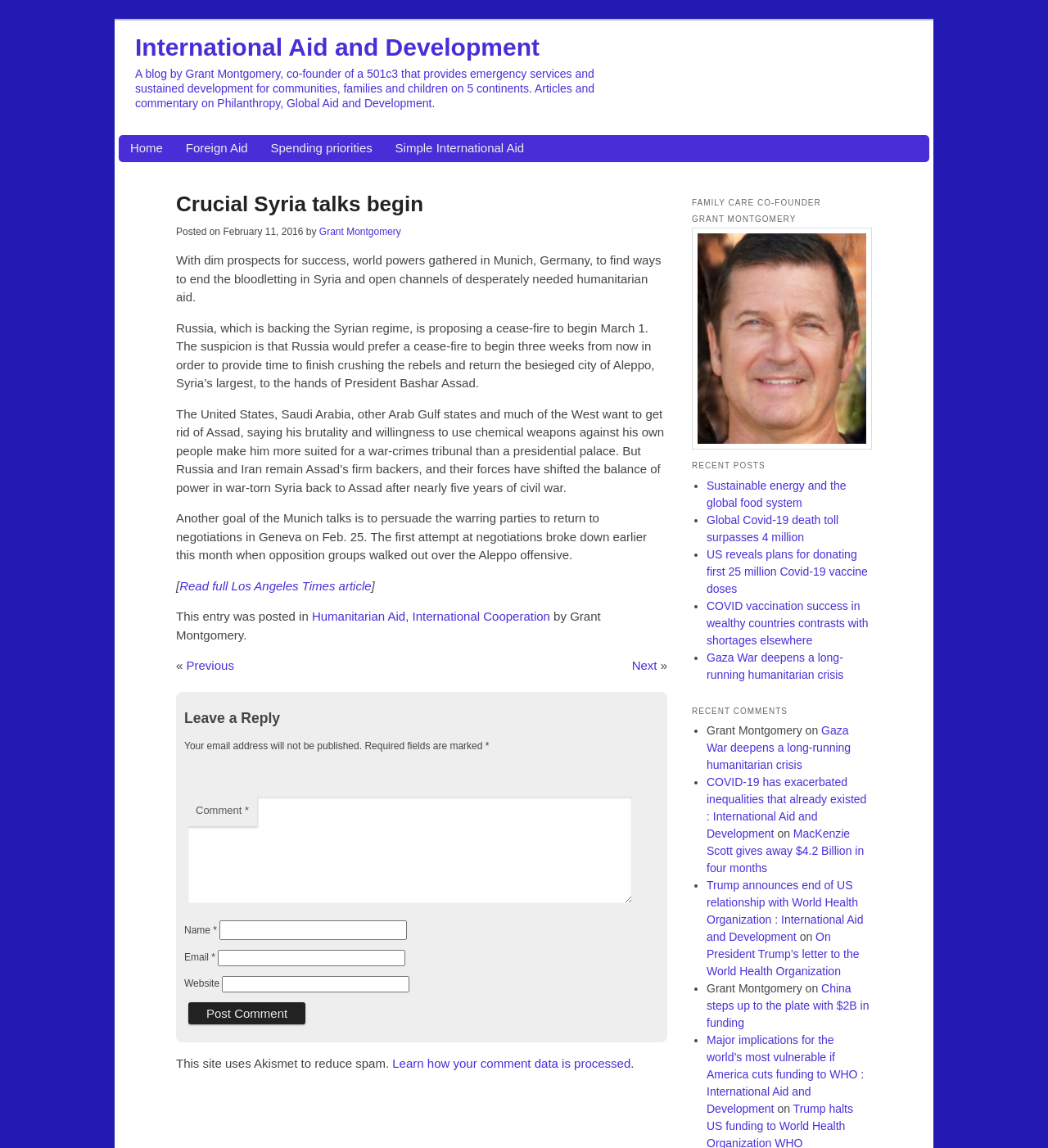Determine the bounding box coordinates of the region I should click to achieve the following instruction: "Click on the 'Home' link". Ensure the bounding box coordinates are four float numbers between 0 and 1, i.e., [left, top, right, bottom].

[0.124, 0.121, 0.155, 0.137]